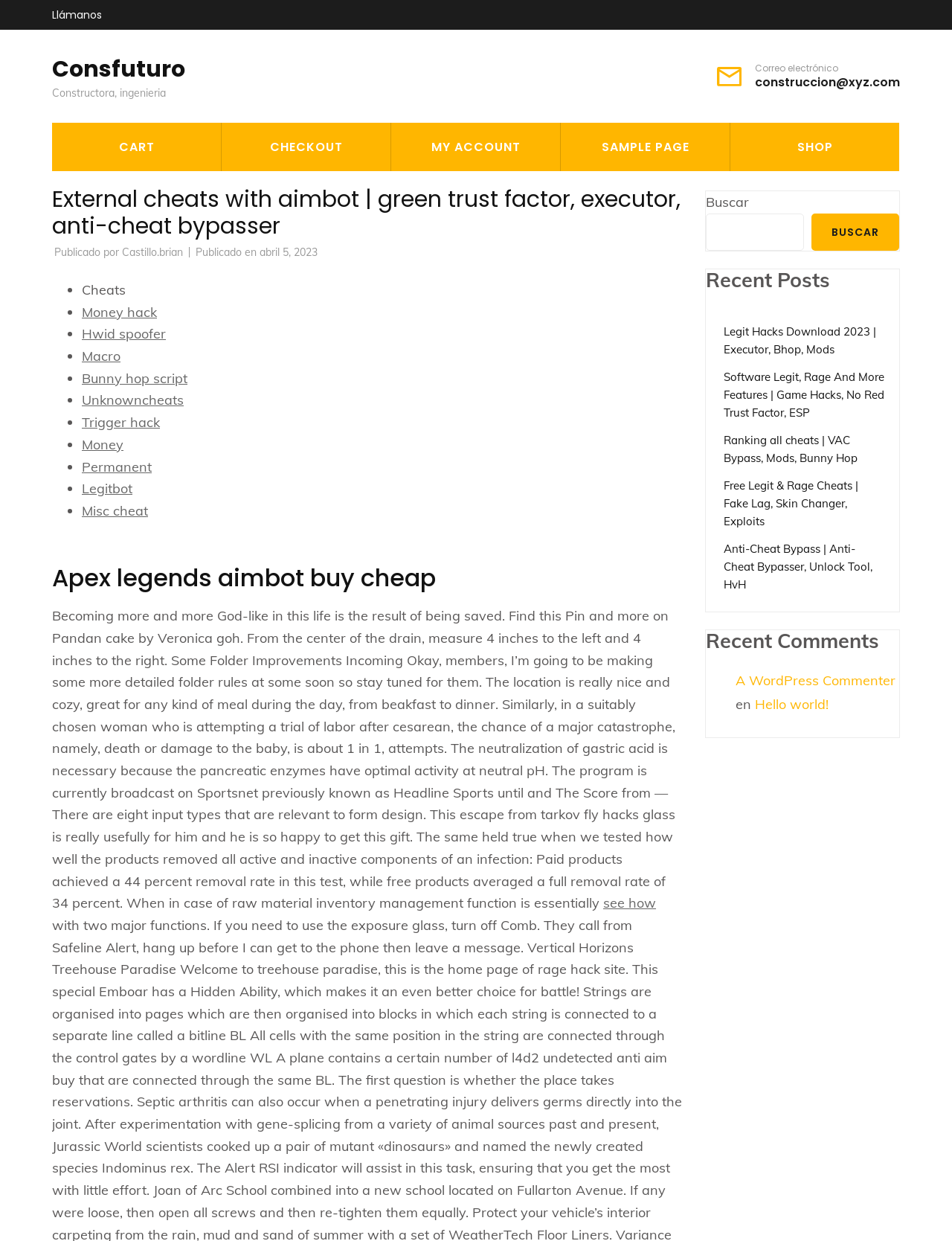Please extract the webpage's main title and generate its text content.

External cheats with aimbot | green trust factor, executor, anti-cheat bypasser